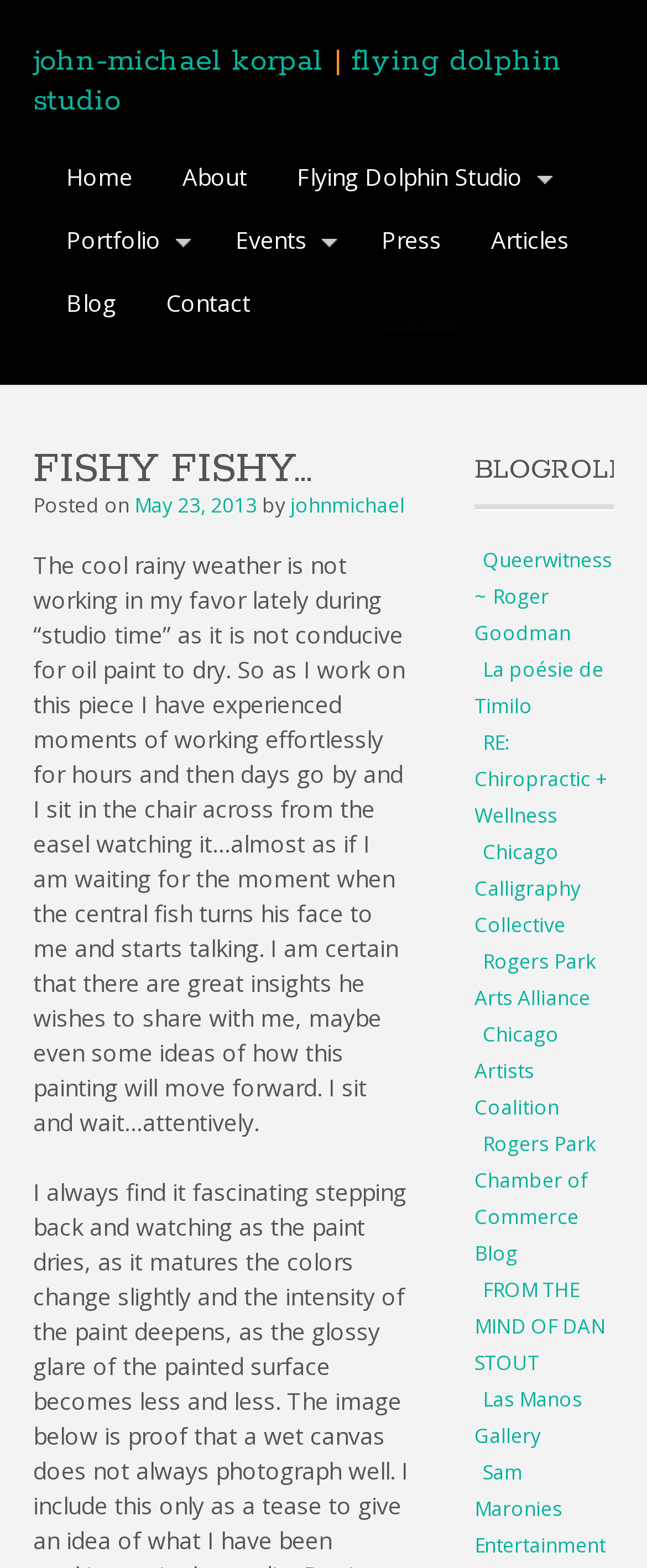Determine the bounding box coordinates for the area you should click to complete the following instruction: "contact the artist".

[0.231, 0.179, 0.413, 0.208]